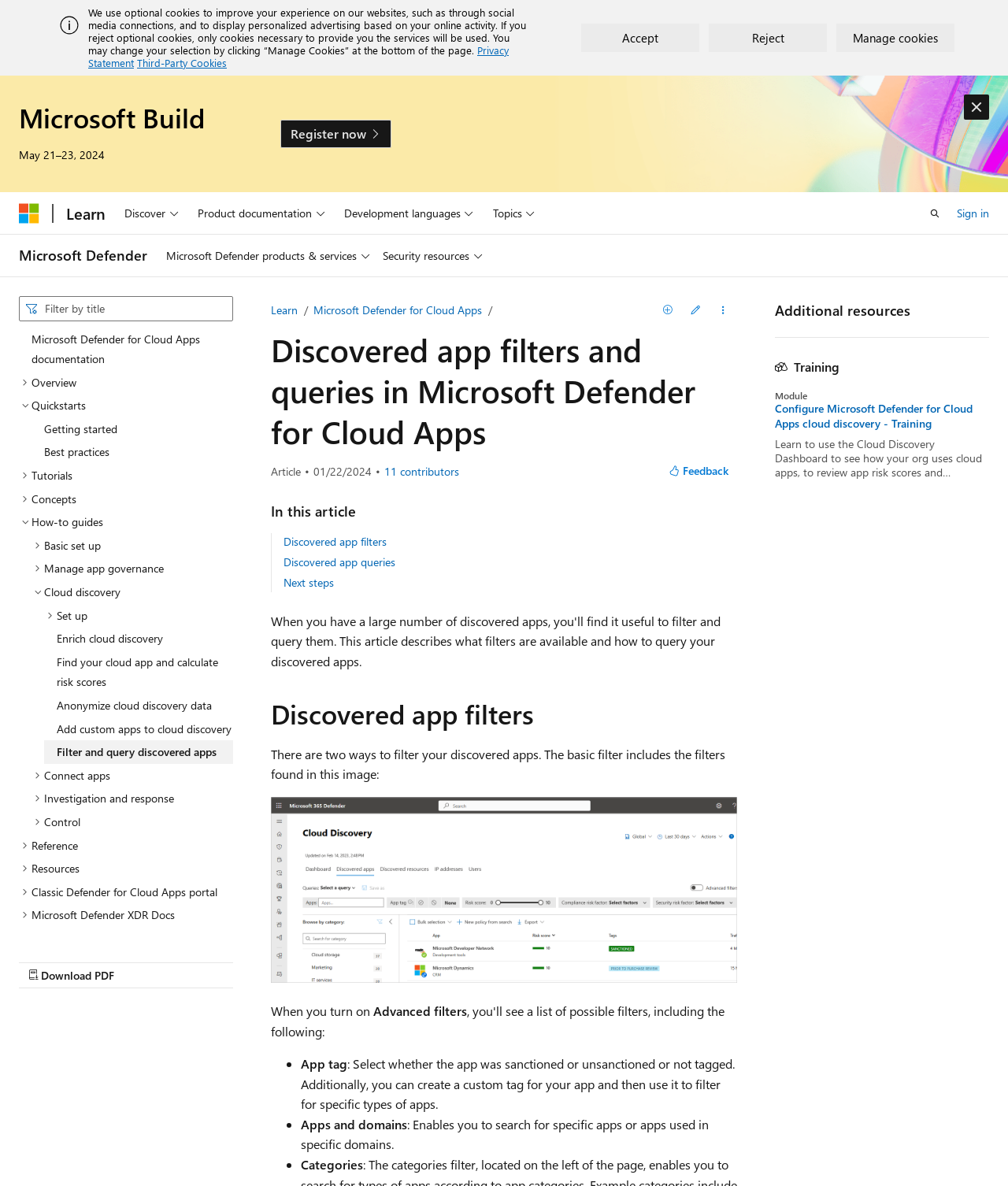Refer to the image and answer the question with as much detail as possible: How many contributors are there for this article?

I found the answer by looking at the button 'View all contributors' and the text next to it, which says '11 contributors'.